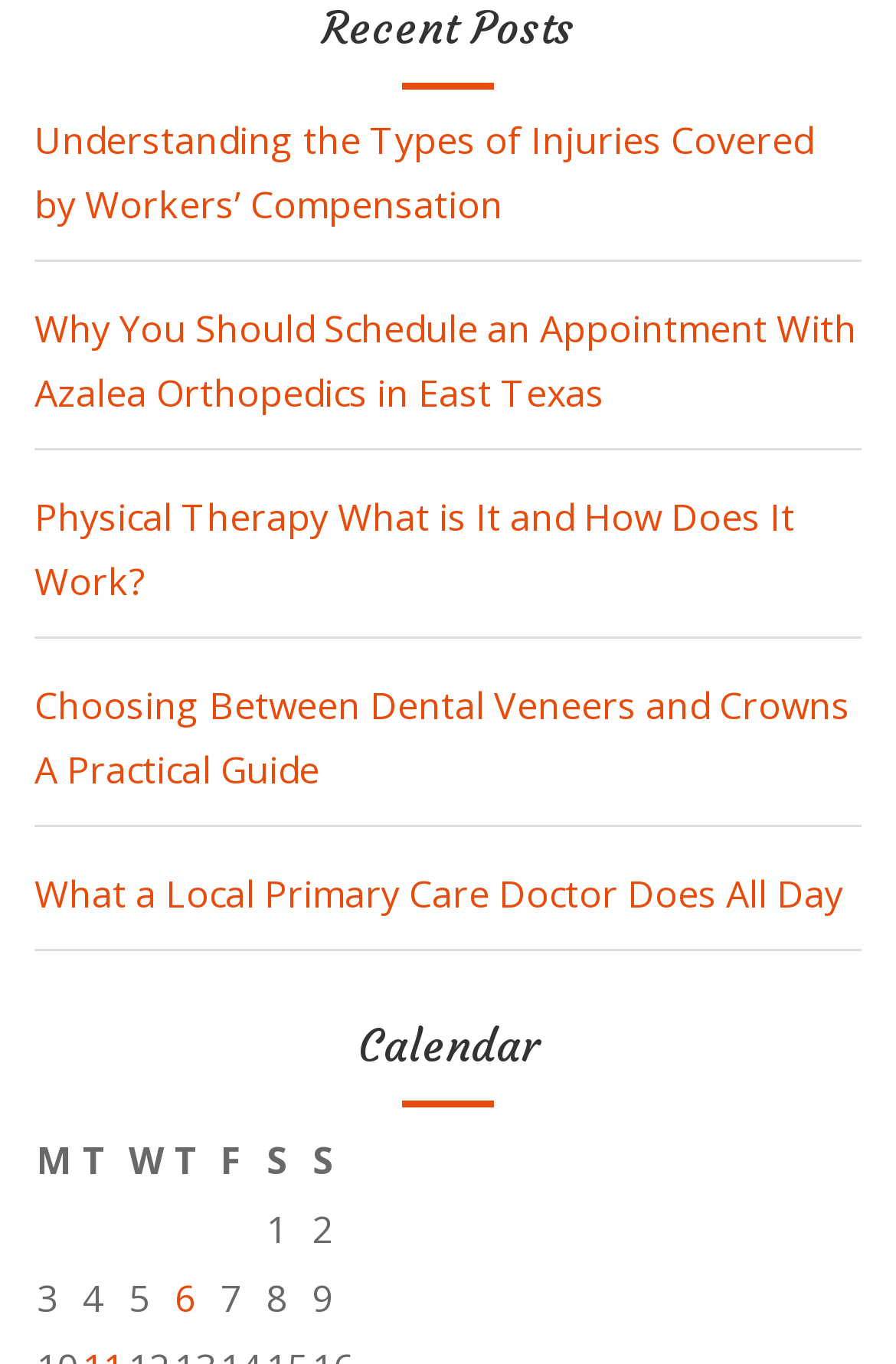What is the date of the posts published in the calendar?
Examine the screenshot and reply with a single word or phrase.

June 6, 2024